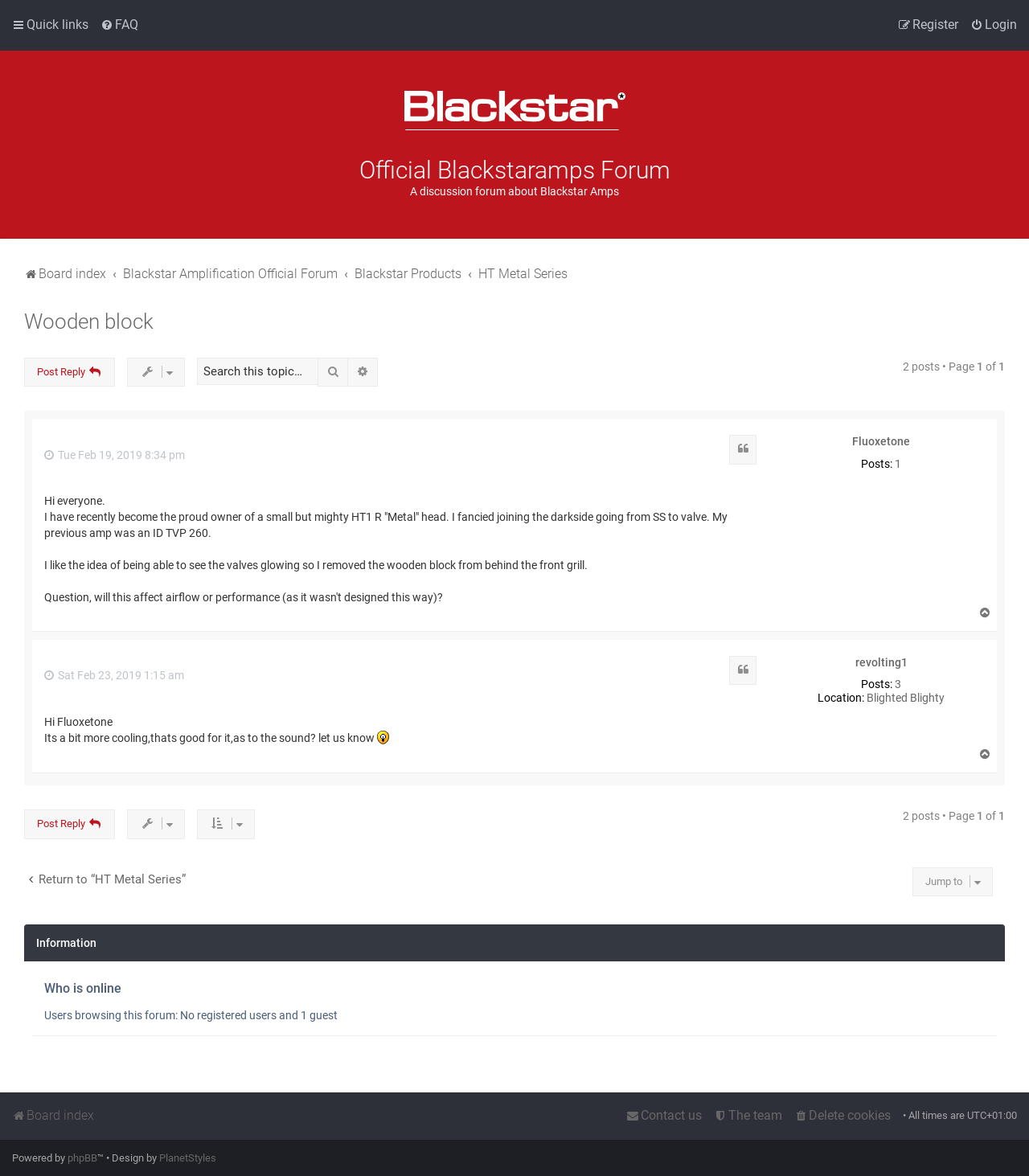What is the name of the user who started the topic?
Answer briefly with a single word or phrase based on the image.

Fluoxetone